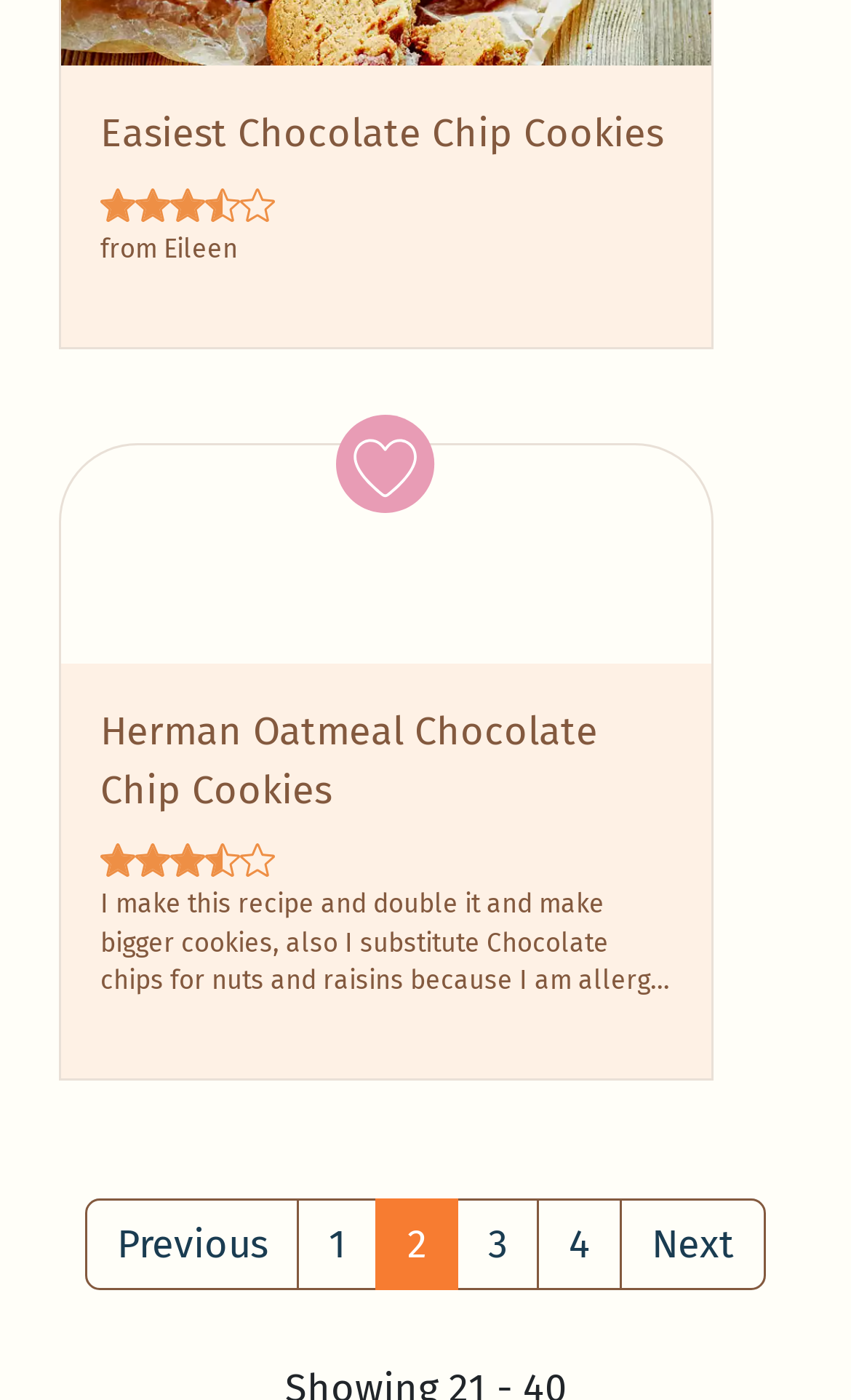Determine the bounding box coordinates for the UI element with the following description: "GET SPECIAL OFFER". The coordinates should be four float numbers between 0 and 1, represented as [left, top, right, bottom].

None